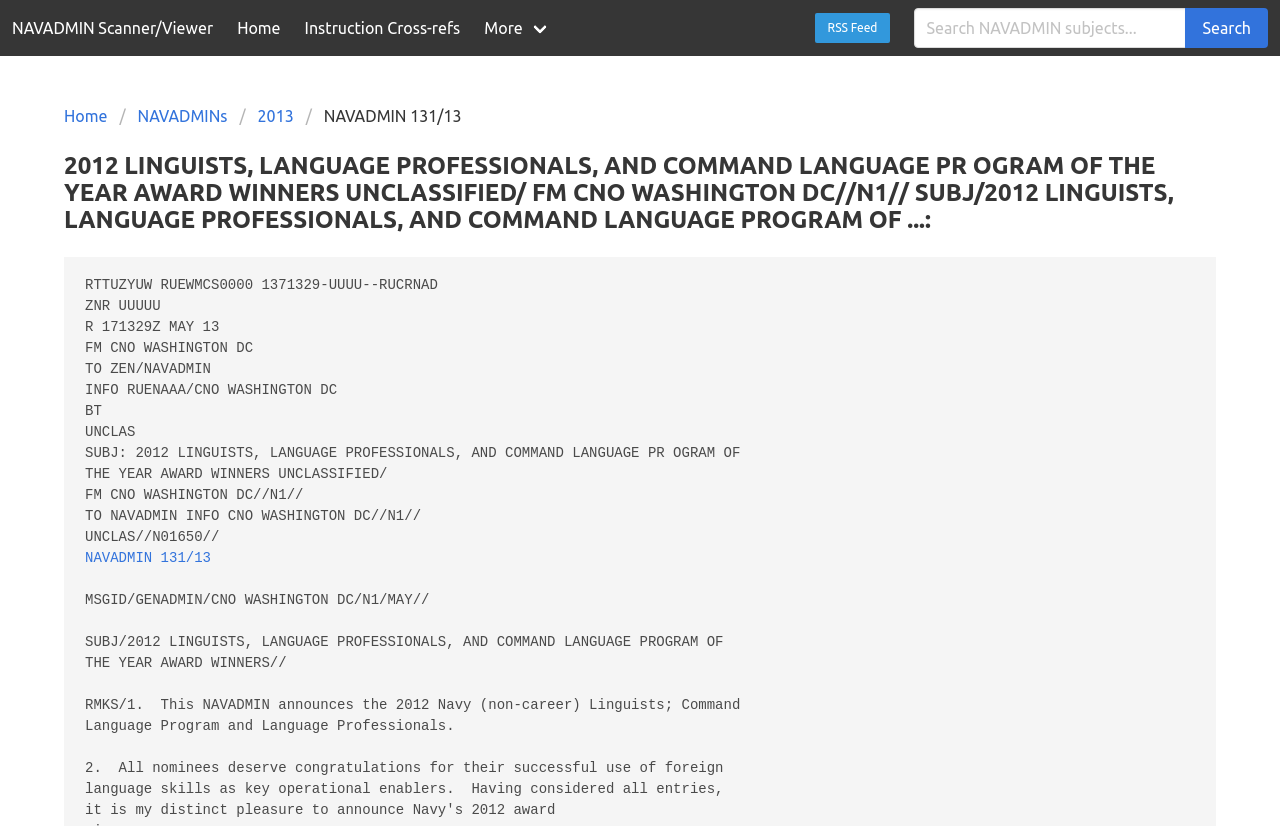Extract the bounding box coordinates for the UI element described as: "NAVADMIN 131/13".

[0.066, 0.665, 0.165, 0.685]